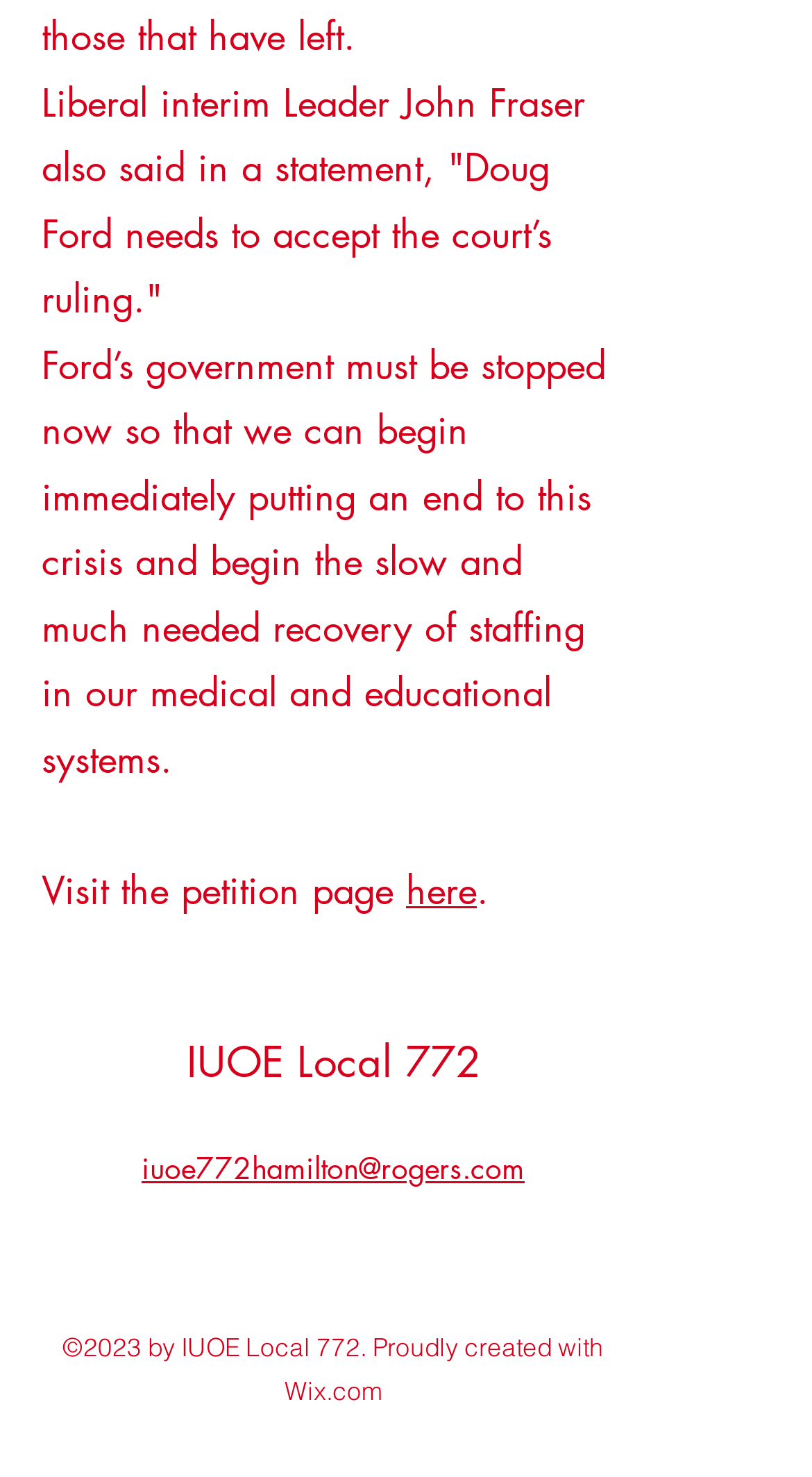Provide a one-word or short-phrase response to the question:
Who is the Liberal interim Leader?

John Fraser